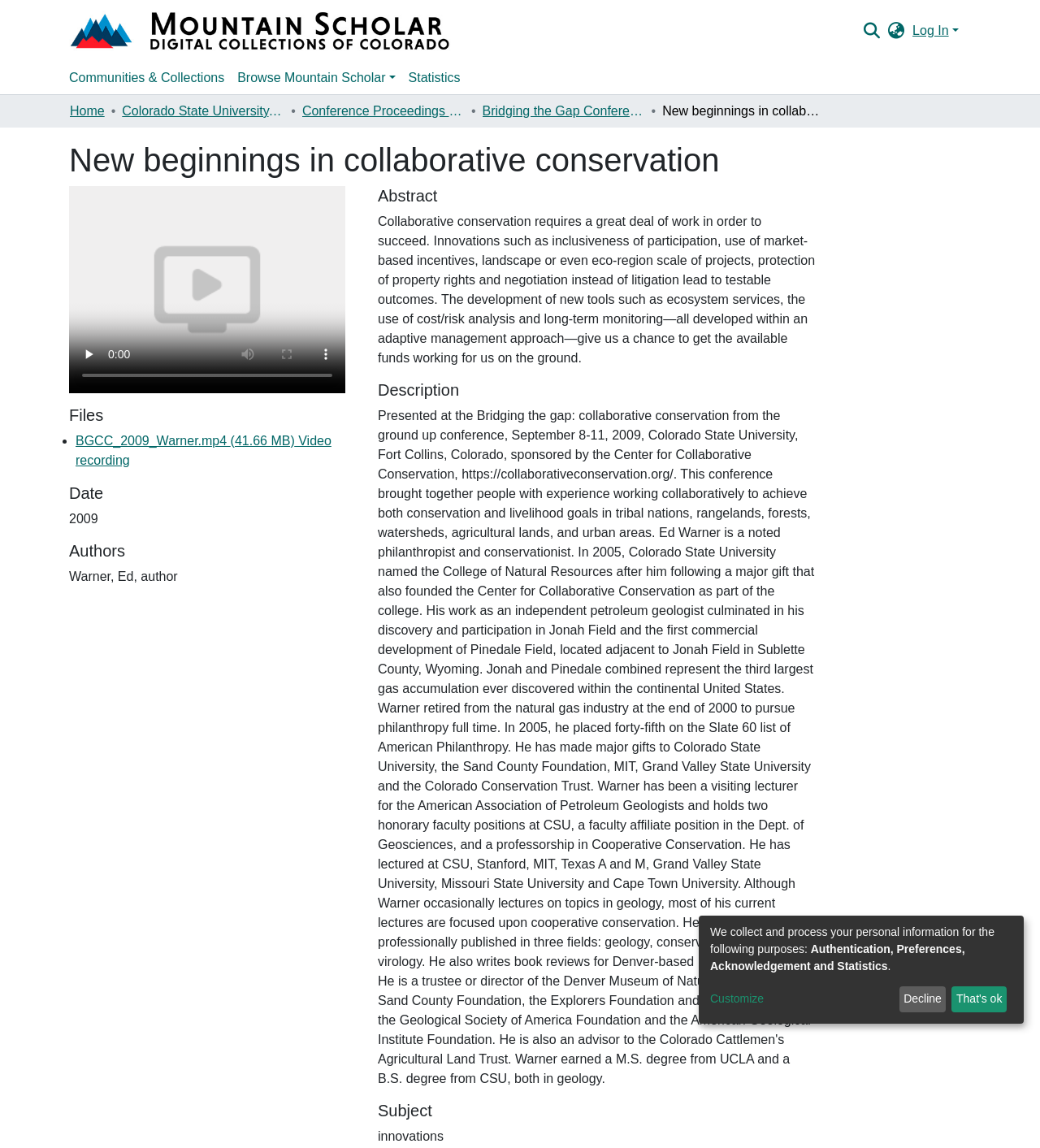Use a single word or phrase to answer the following:
What is the file size of the video recording?

41.66 MB